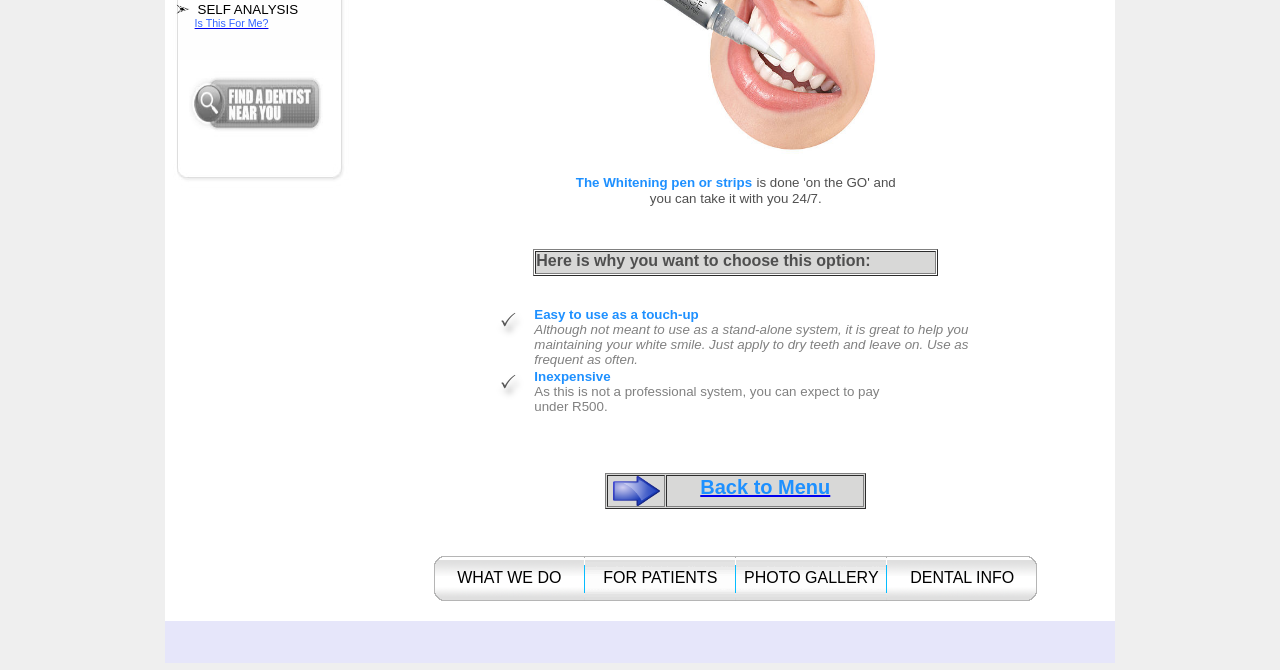Show the bounding box coordinates for the HTML element described as: "Is This For Me?".

[0.152, 0.025, 0.21, 0.043]